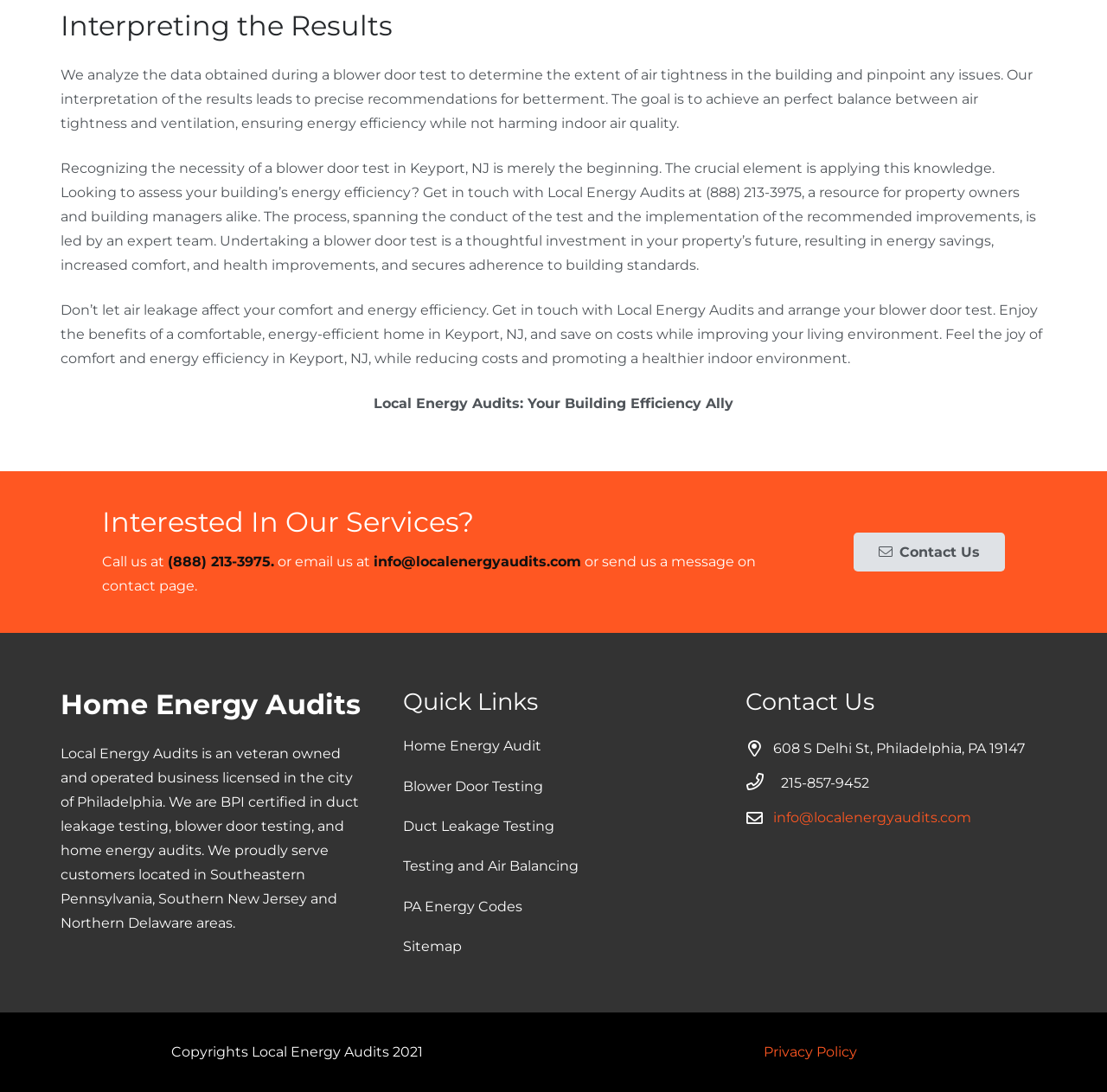What is the company's phone number?
Please provide a comprehensive answer to the question based on the webpage screenshot.

The company's phone number can be found in the 'Interested In Our Services?' section, where it is listed as '(888) 213-3975'.